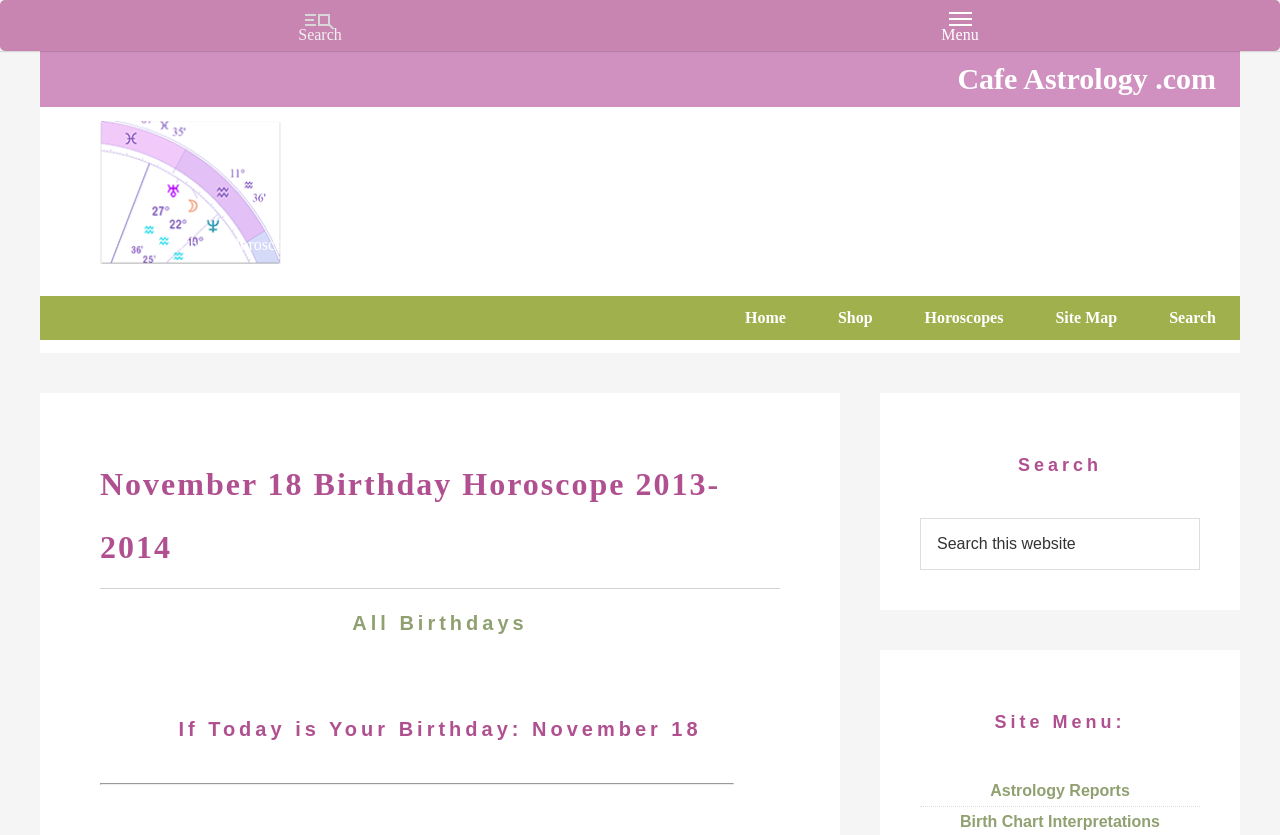Please find the bounding box coordinates of the section that needs to be clicked to achieve this instruction: "check all birthdays".

[0.275, 0.733, 0.412, 0.759]